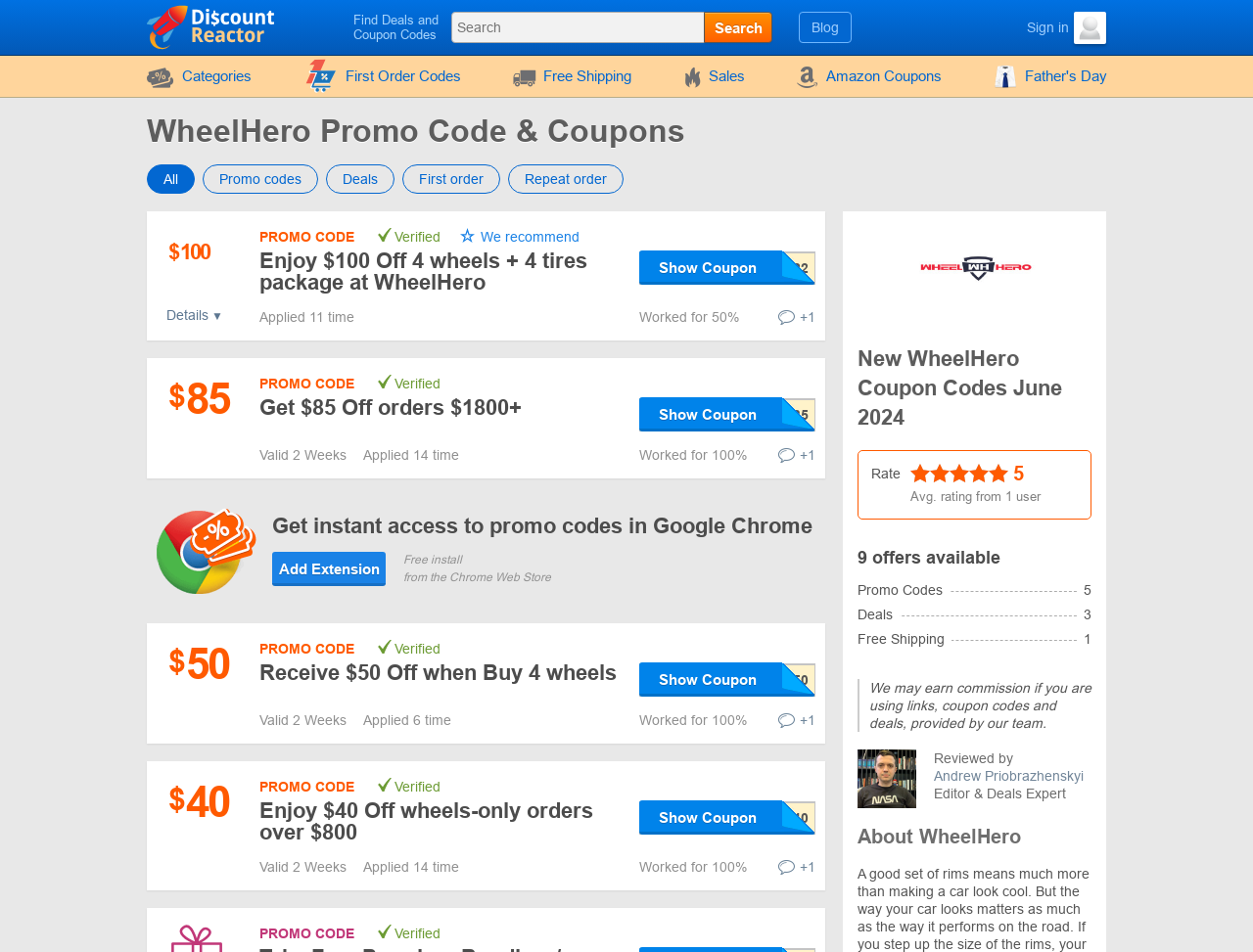Answer the question in a single word or phrase:
What is the category of promo codes?

Categories